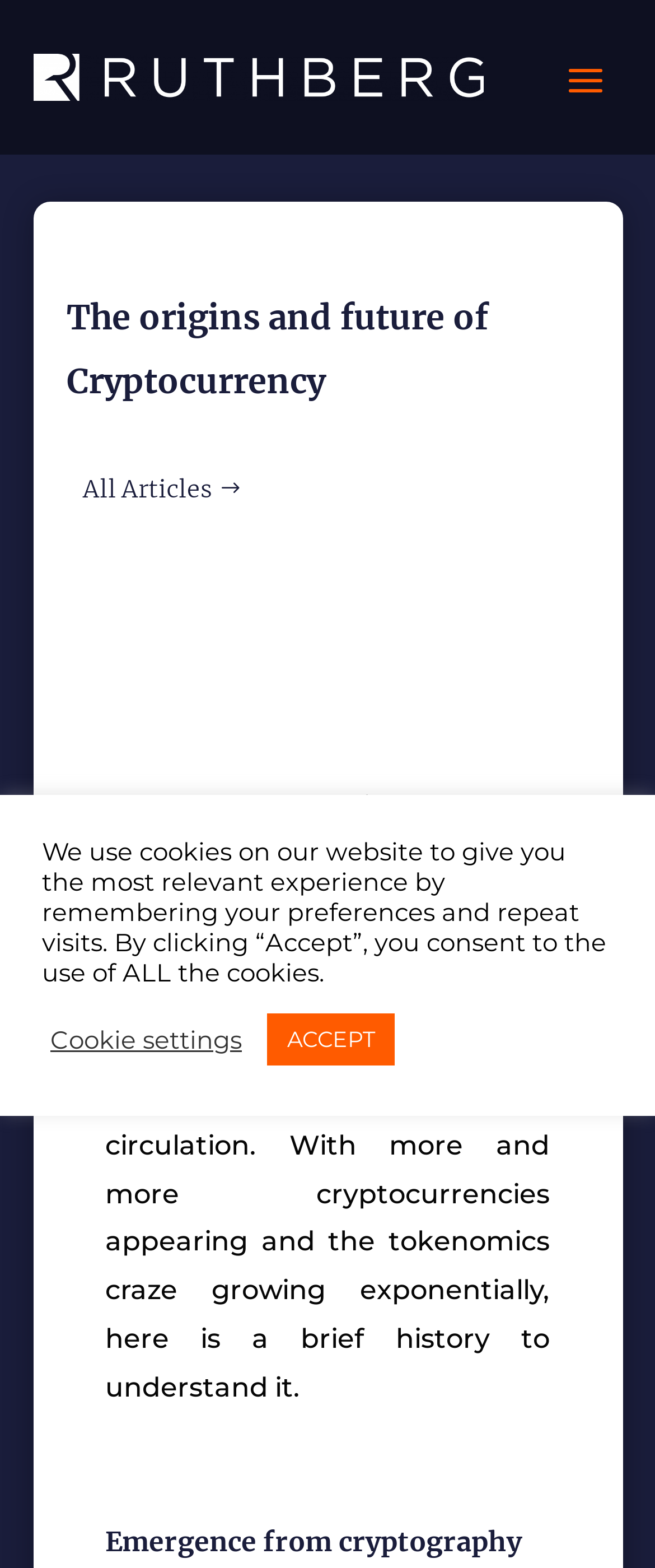Answer the question in a single word or phrase:
What is the purpose of the button 'Cookie settings'?

To adjust cookie settings